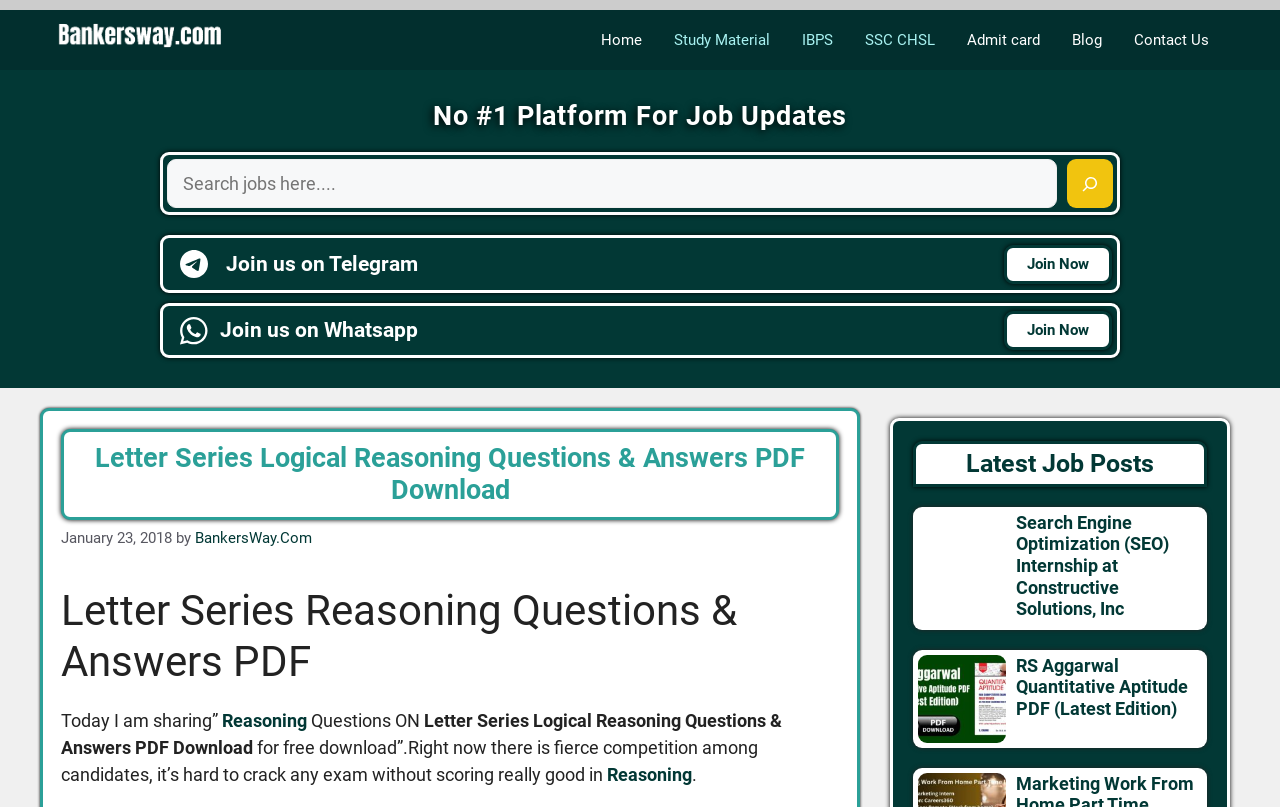Can you find and generate the webpage's heading?

No #1 Platform For Job Updates